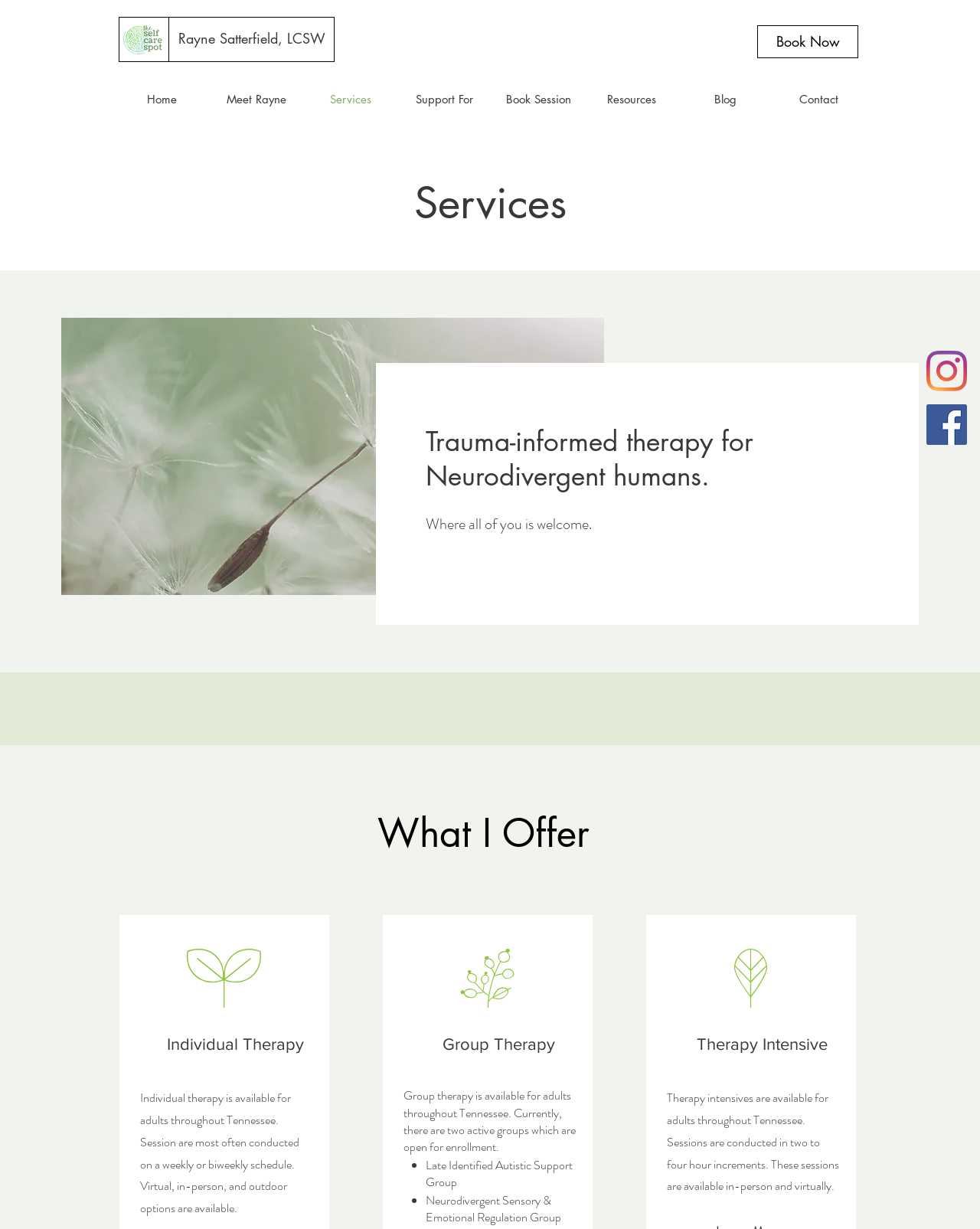Please identify the coordinates of the bounding box that should be clicked to fulfill this instruction: "Learn more about the Therapy Intensive service".

[0.711, 0.843, 0.844, 0.857]